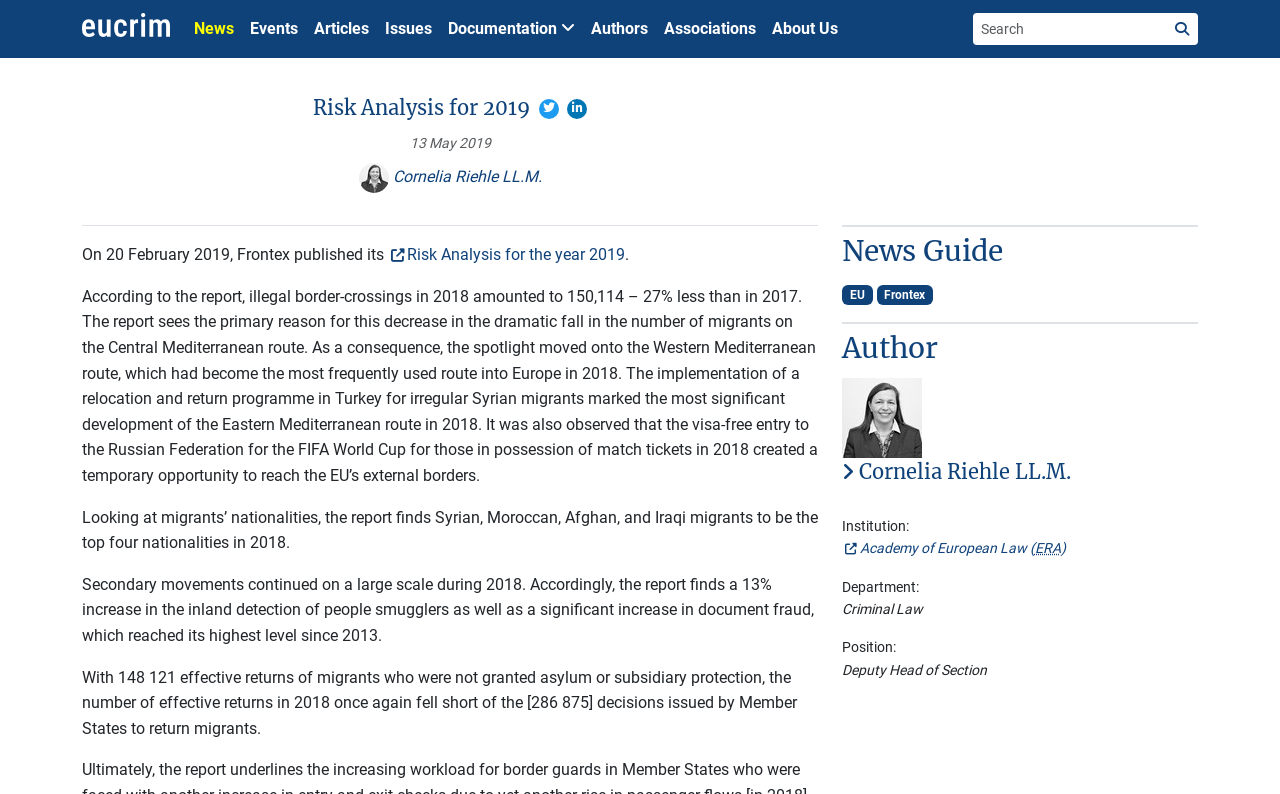Locate the bounding box for the described UI element: "Academy of European Law (ERA)". Ensure the coordinates are four float numbers between 0 and 1, formatted as [left, top, right, bottom].

[0.658, 0.68, 0.833, 0.7]